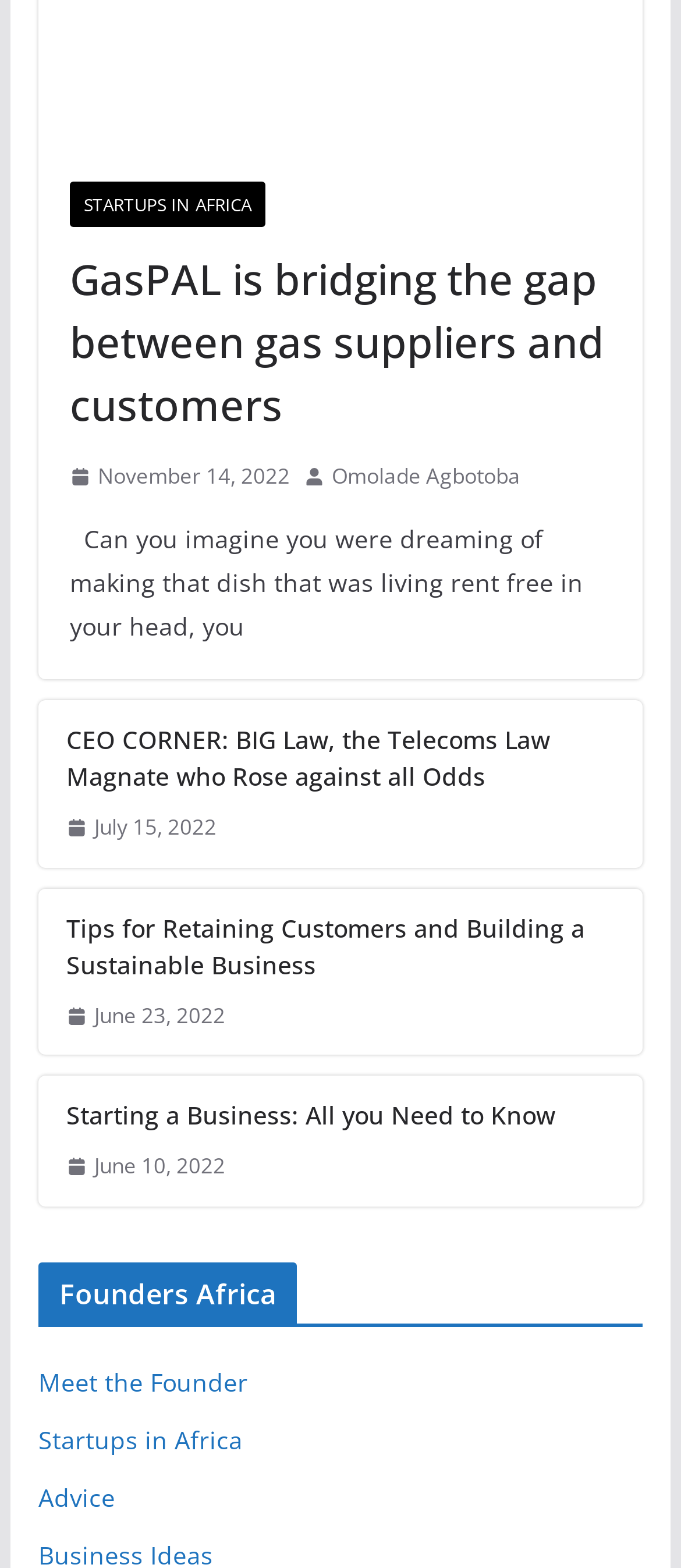How many articles are listed on this webpage?
From the details in the image, provide a complete and detailed answer to the question.

I counted the number of heading elements that appear to be article titles, which are 'GasPAL is bridging the gap between gas suppliers and customers', 'CEO CORNER: BIG Law, the Telecoms Law Magnate who Rose against all Odds', 'Tips for Retaining Customers and Building a Sustainable Business', 'Starting a Business: All you Need to Know', and found that there are 5 articles listed on this webpage.